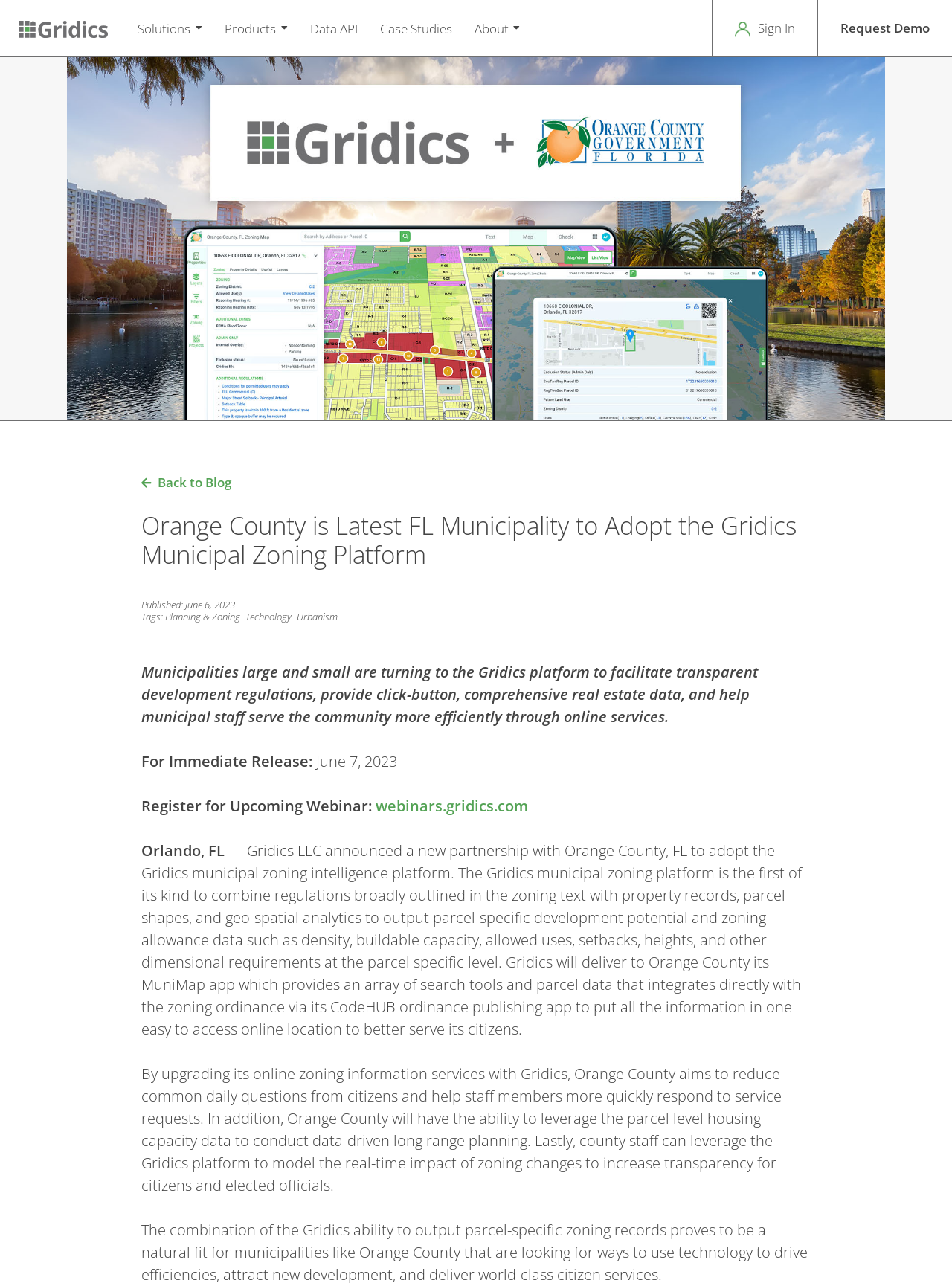Determine the coordinates of the bounding box that should be clicked to complete the instruction: "View Solutions". The coordinates should be represented by four float numbers between 0 and 1: [left, top, right, bottom].

[0.133, 0.0, 0.224, 0.044]